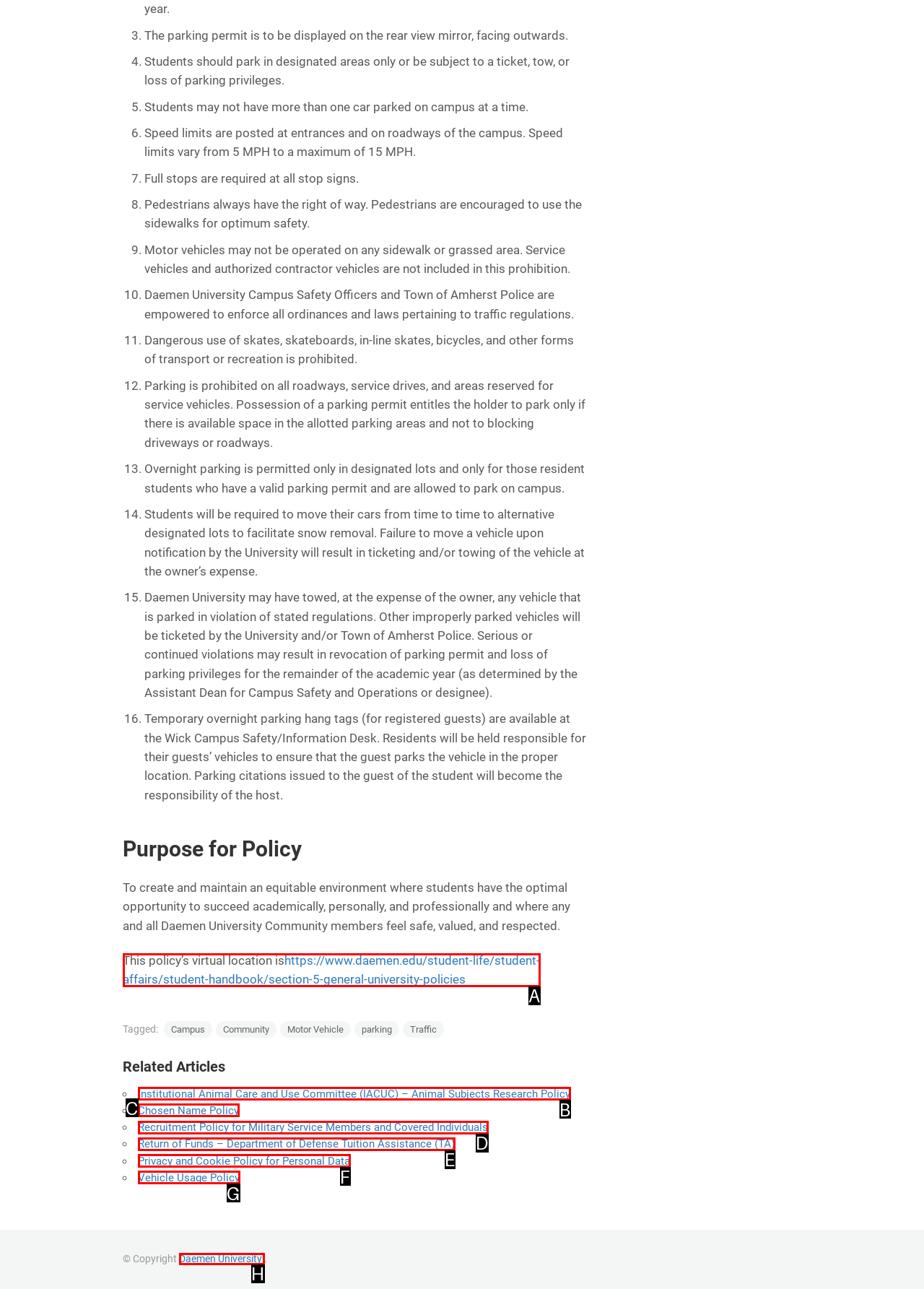Choose the option that best matches the element: Main Content
Respond with the letter of the correct option.

None